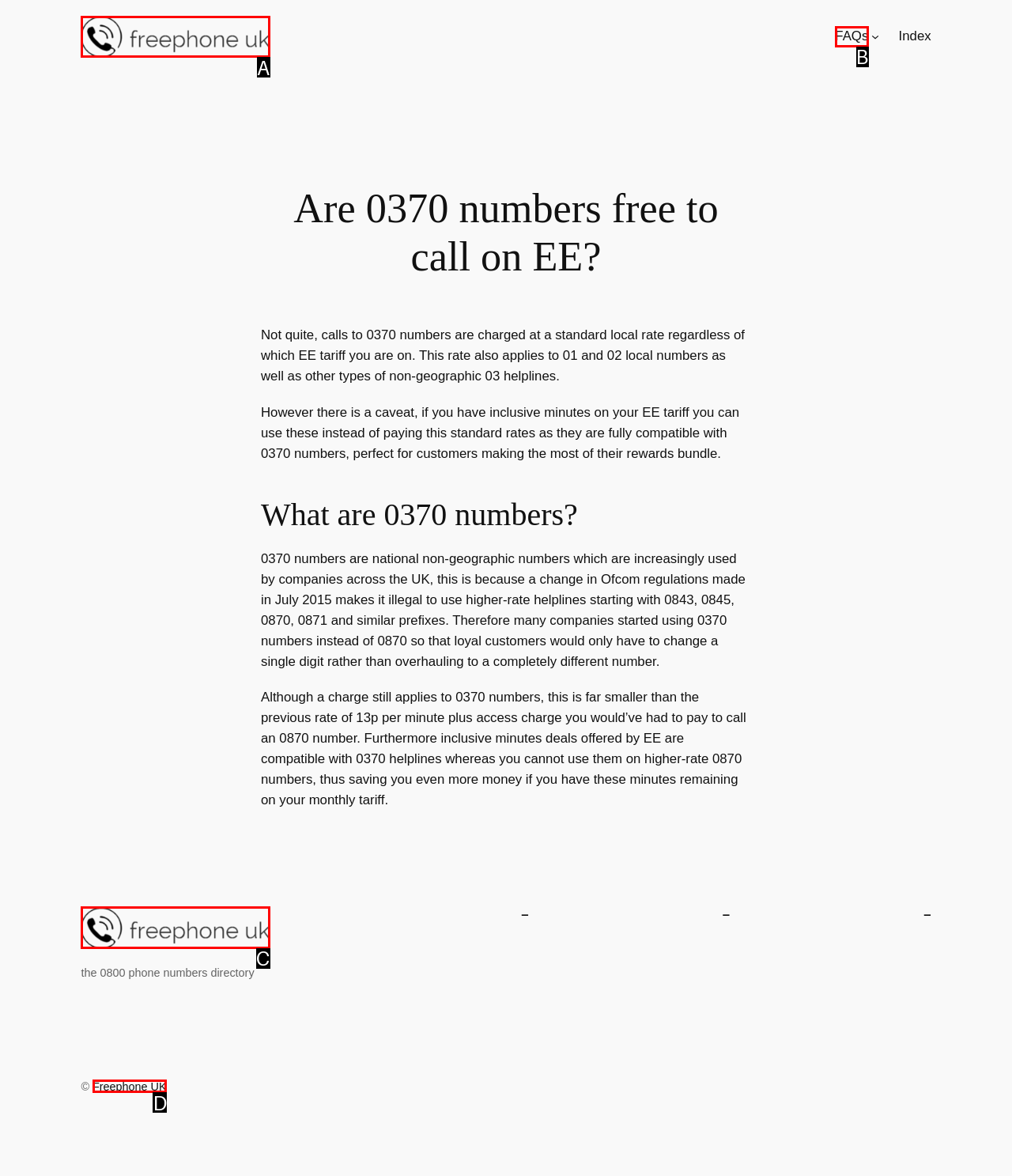Determine which HTML element best suits the description: Freephone UK. Reply with the letter of the matching option.

D